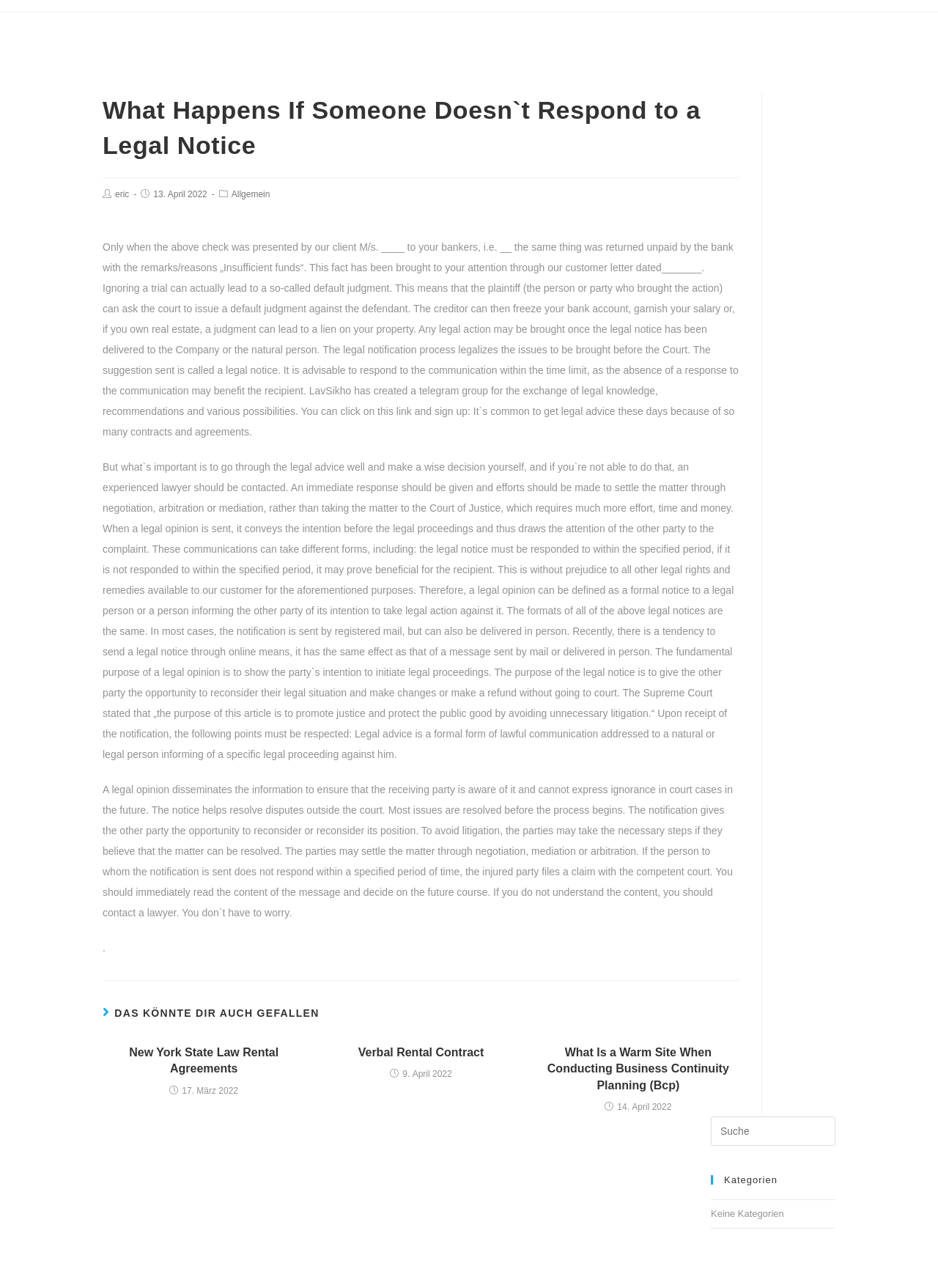Describe all visible elements and their arrangement on the webpage.

This webpage is about a legal topic, specifically discussing what happens if someone doesn't respond to a legal notice. The page has a clear structure, with a main article section and a sidebar on the right.

At the top of the page, there is a heading that displays the title of the article, "What Happens If Someone Doesn't Respond to a Legal Notice." Below this, there is information about the author, "eric," and the date the article was published, "13. April 2022." There are also categories listed, including "Allgemein."

The main article section is divided into several paragraphs of text, which provide detailed information about legal notices, including what they are, why they are important, and what happens if someone doesn't respond to one. The text is dense and informative, with no images or breaks in the content.

On the right-hand side of the page, there is a sidebar with several sections. The top section has a heading that says "DAS KÖNNTE DIR AUCH GEFALLEN," which translates to "You might also like." Below this, there are three article previews, each with a heading and a date. The articles are titled "New York State Law Rental Agreements," "Verbal Rental Contract," and "What Is a Warm Site When Conducting Business Continuity Planning (Bcp)."

Further down the sidebar, there is a search bar with a label that says "Suche nach:" or "Search for:". Below this, there is a heading that says "Kategorien" or "Categories," but there are no categories listed.

Overall, the webpage is focused on providing detailed information about legal notices and related topics, with a clear and organized structure.